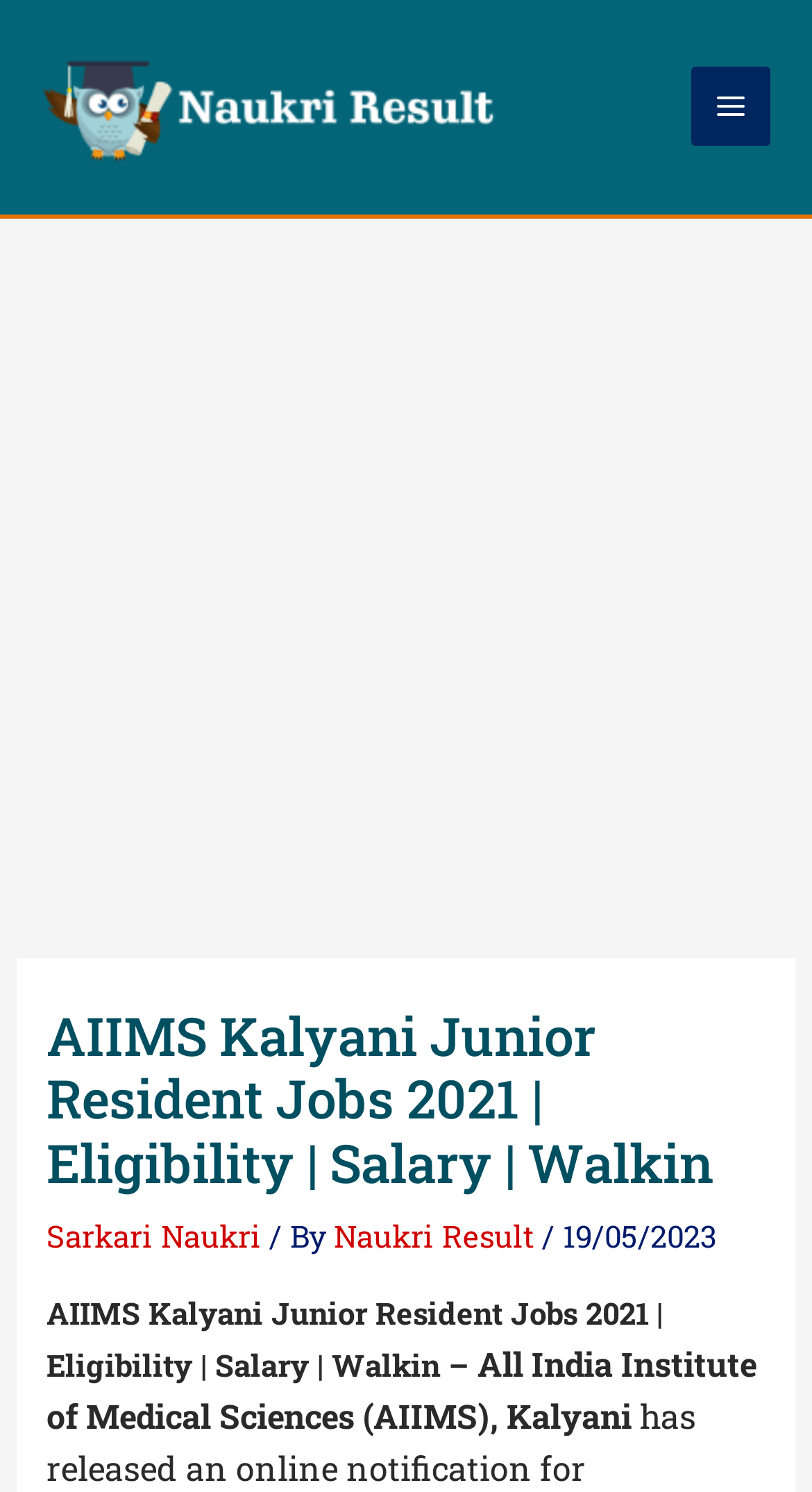Identify the bounding box of the UI component described as: "alt="Naukri Result"".

[0.051, 0.056, 0.615, 0.083]